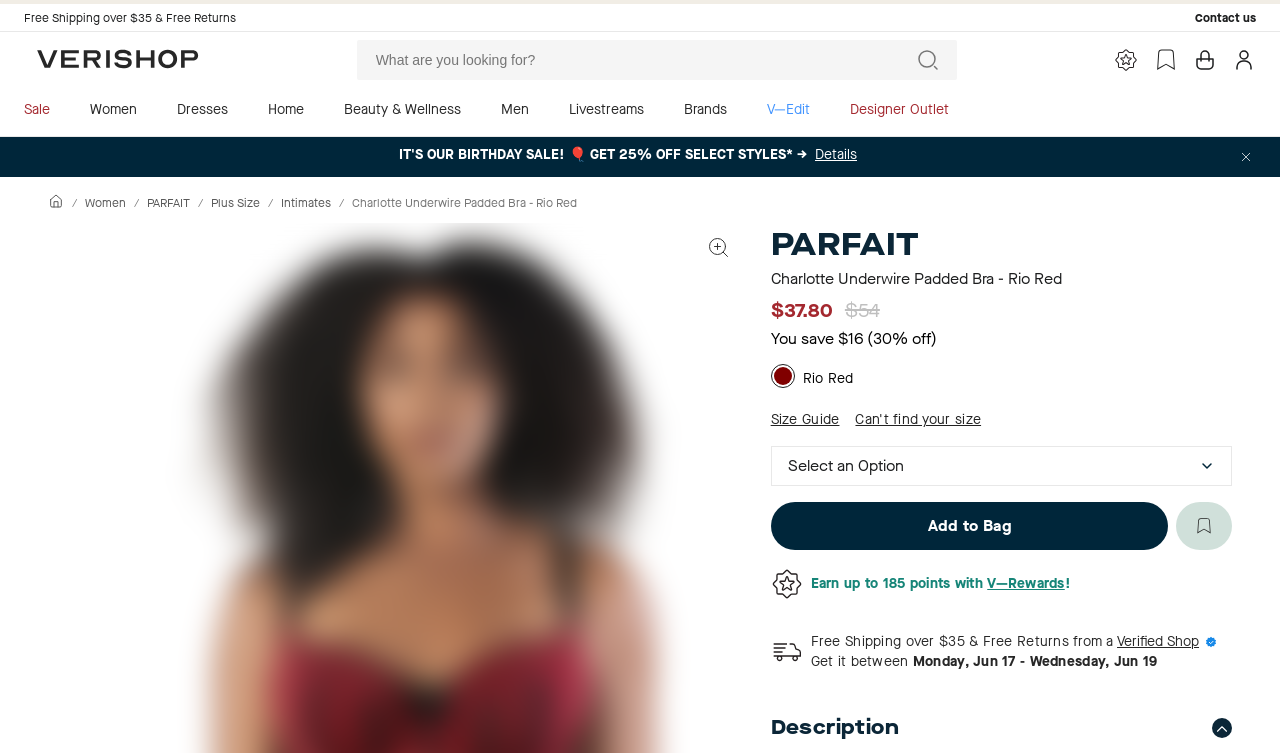Find the bounding box coordinates for the area that should be clicked to accomplish the instruction: "View shopping bag contents".

[0.922, 0.063, 0.961, 0.101]